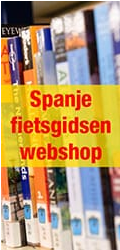What color is the bold lettering?
Please use the image to provide an in-depth answer to the question.

The bold lettering overlays a bright yellow backdrop, and it is mentioned that the lettering is in bold red, ensuring that the title stands out prominently.